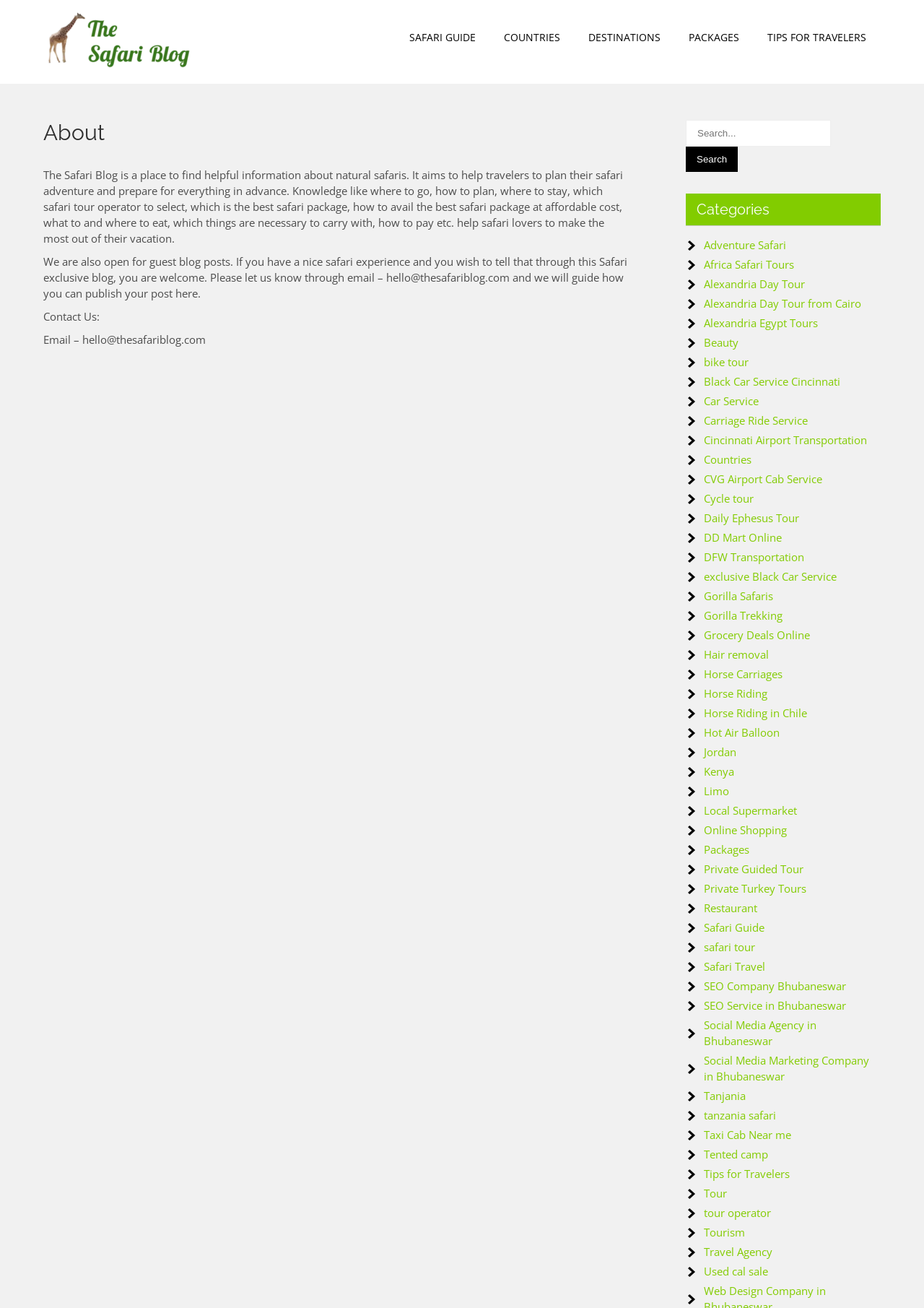Utilize the details in the image to give a detailed response to the question: How many categories are listed on this webpage?

By examining the webpage, I found a section titled 'Categories' which lists multiple links, including 'Adventure Safari', 'Africa Safari Tours', 'Alexandria Day Tour', and many more. Therefore, there are multiple categories listed on this webpage.